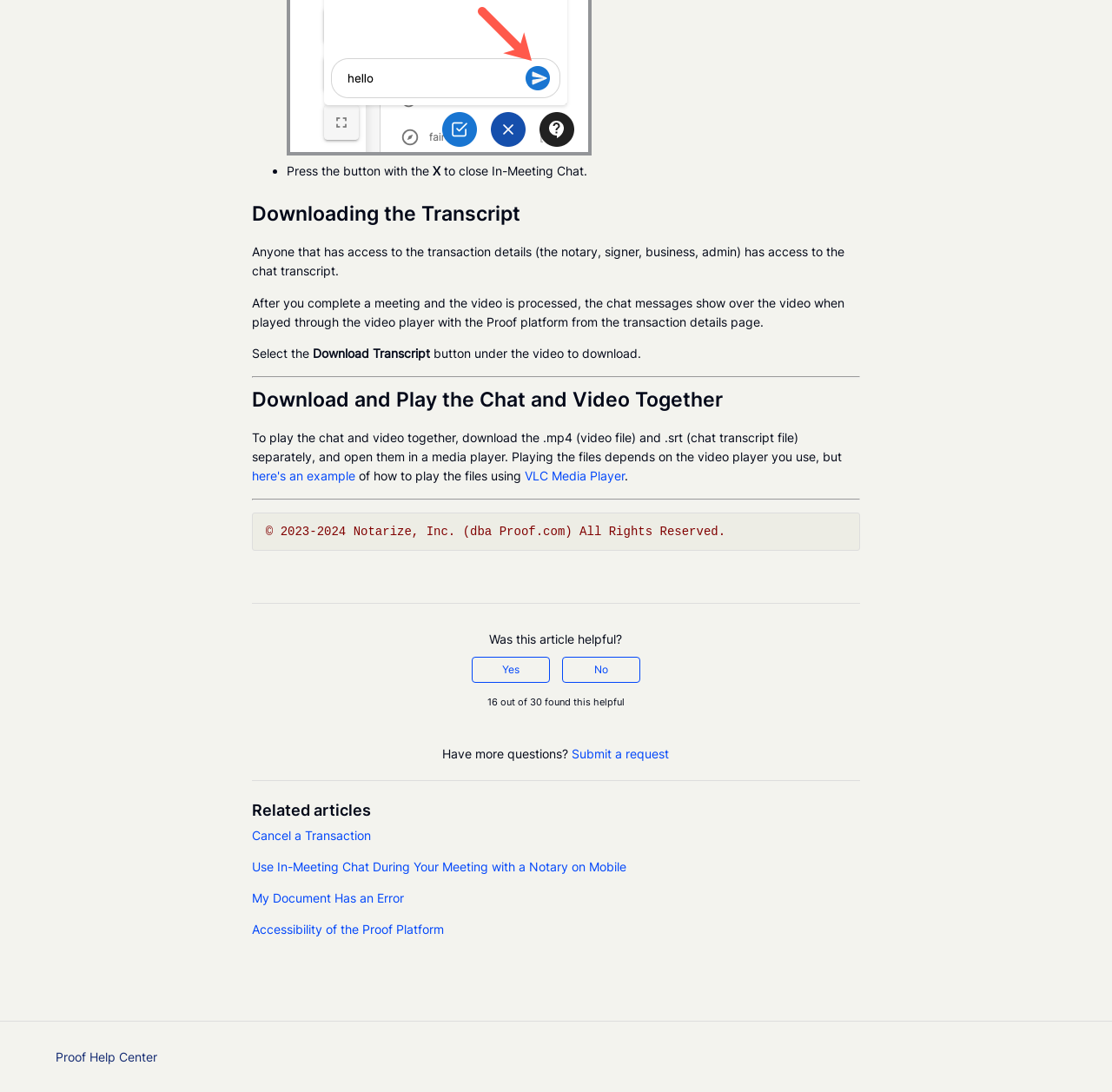What is the purpose of the 'In-Meeting Chat'?
Provide a detailed answer to the question, using the image to inform your response.

The 'In-Meeting Chat' is mentioned as a way to show chat messages over the video when played through the video player with the Proof platform from the transaction details page. This suggests that the 'In-Meeting Chat' is a feature that allows users to view chat messages in conjunction with the video.